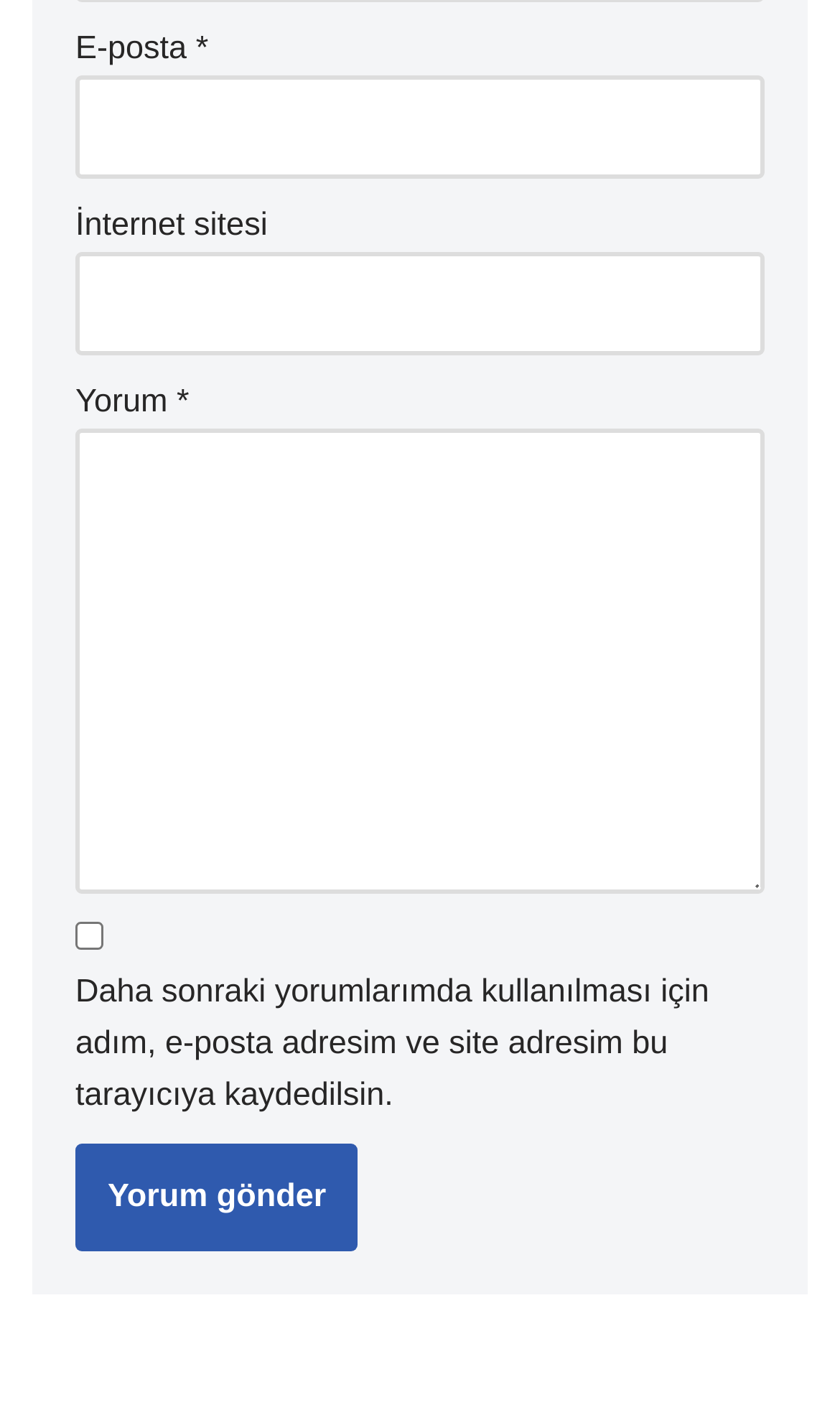Use a single word or phrase to answer the question: 
How many textboxes are there?

3